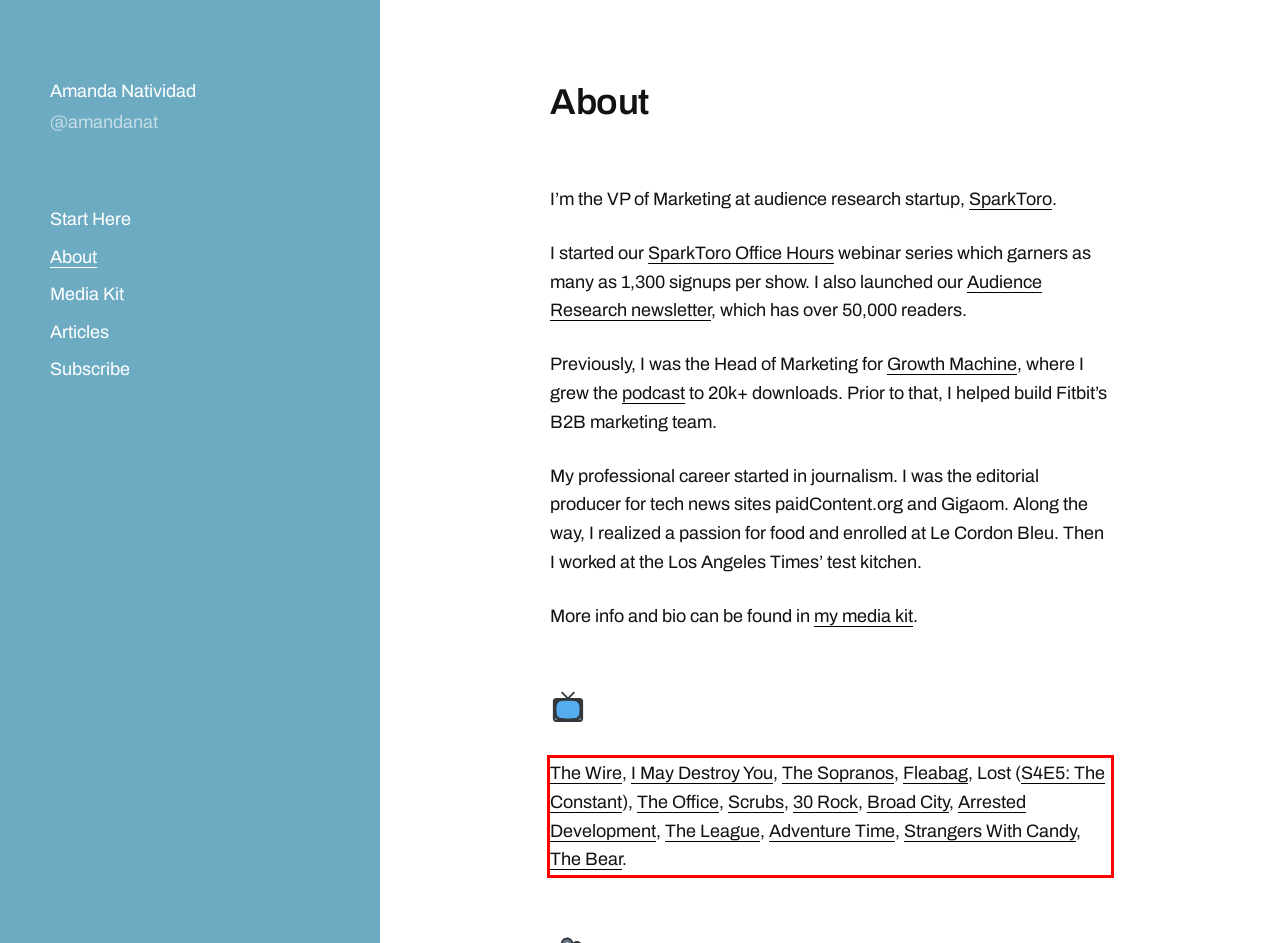Identify the red bounding box in the webpage screenshot and perform OCR to generate the text content enclosed.

The Wire, I May Destroy You, The Sopranos, Fleabag, Lost (S4E5: The Constant), The Office, Scrubs, 30 Rock, Broad City, Arrested Development, The League, Adventure Time, Strangers With Candy, The Bear.